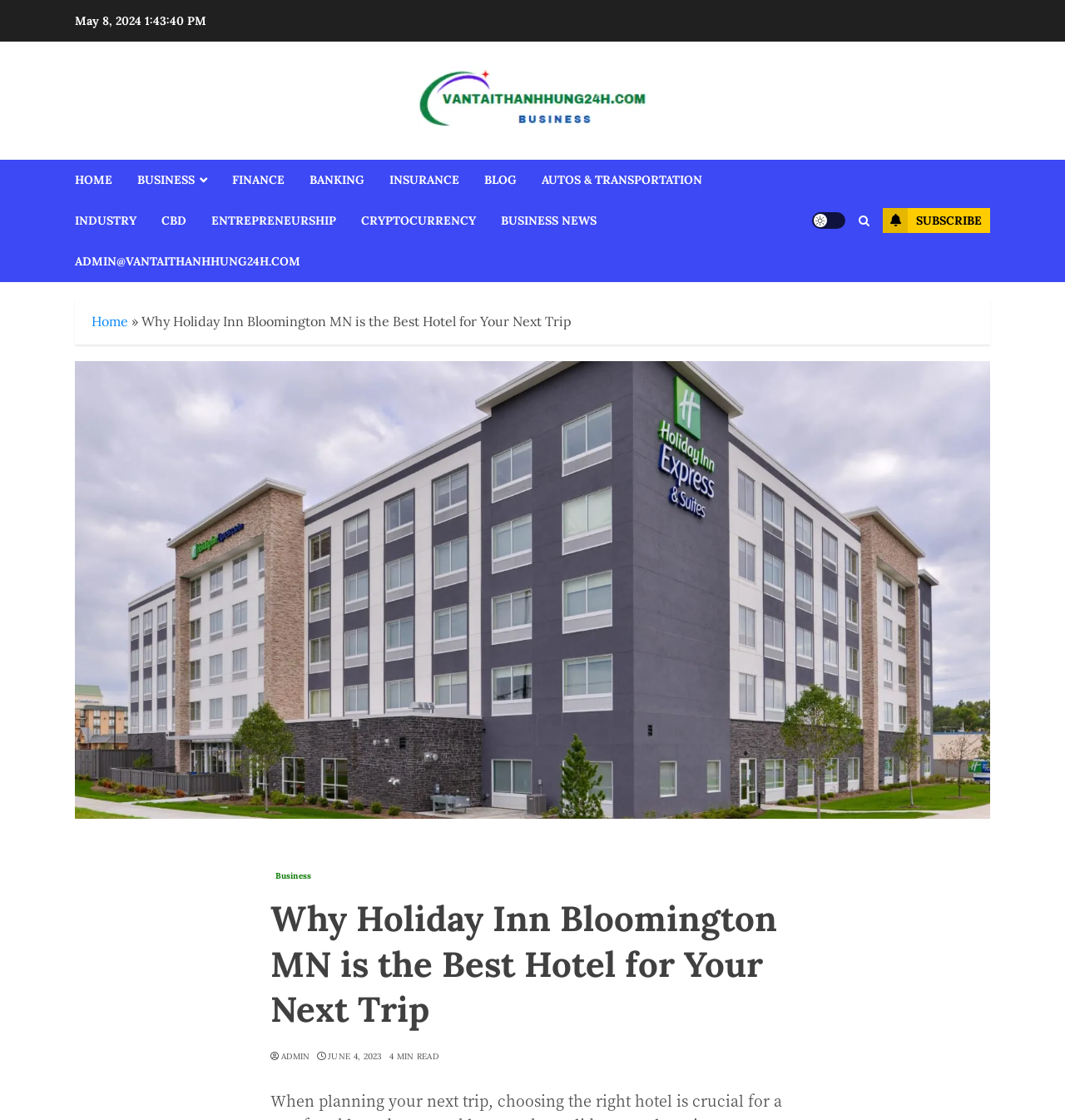Please identify the bounding box coordinates of the element I should click to complete this instruction: 'Click on the 'BLOG' link'. The coordinates should be given as four float numbers between 0 and 1, like this: [left, top, right, bottom].

[0.455, 0.142, 0.509, 0.179]